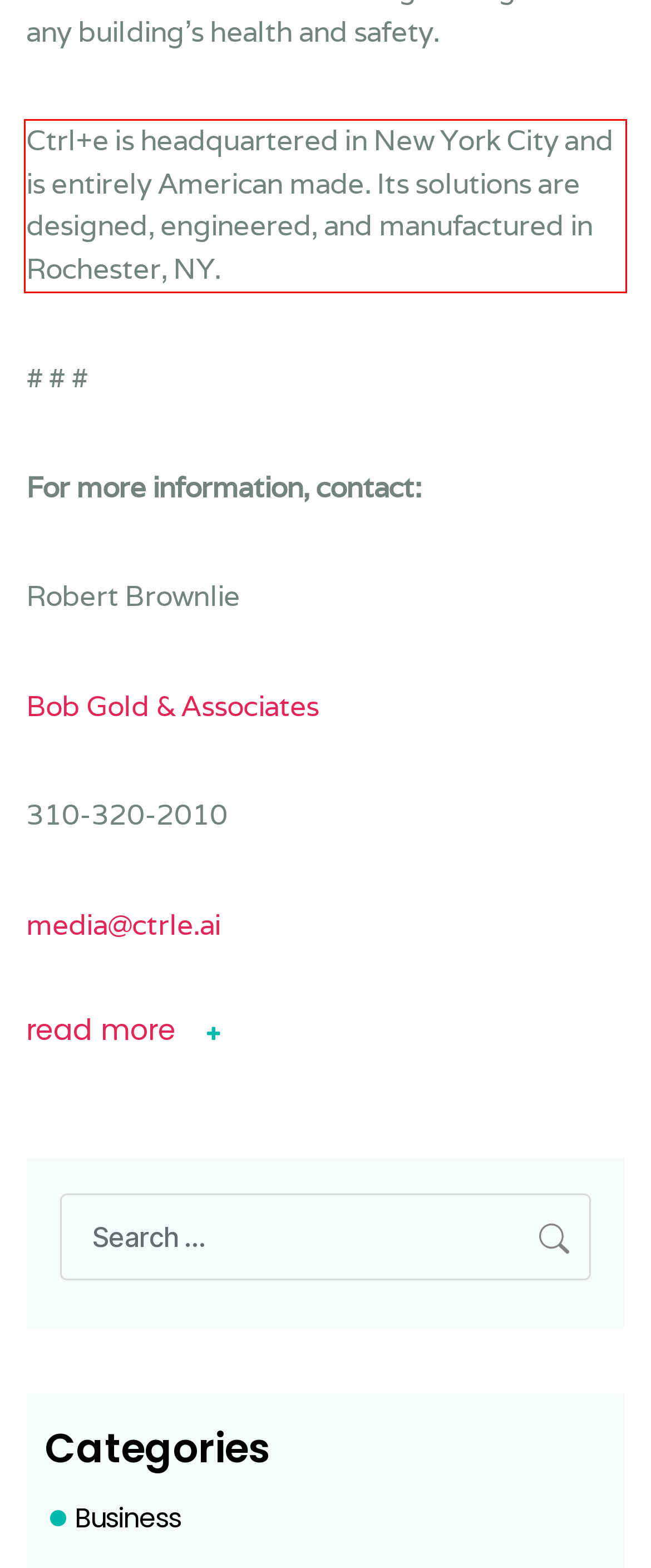You are presented with a webpage screenshot featuring a red bounding box. Perform OCR on the text inside the red bounding box and extract the content.

Ctrl+e is headquartered in New York City and is entirely American made. Its solutions are designed, engineered, and manufactured in Rochester, NY.